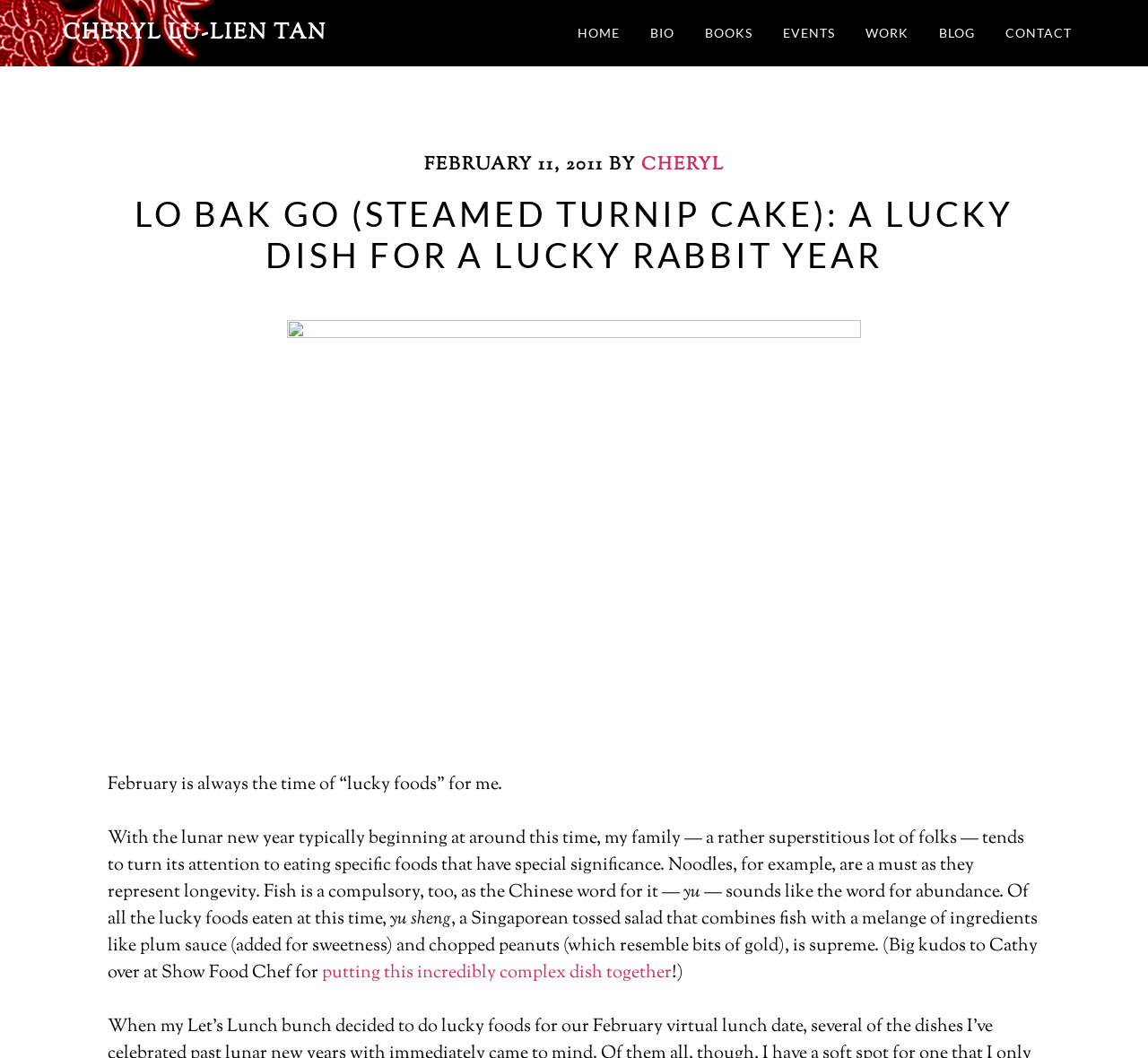Produce an extensive caption that describes everything on the webpage.

The webpage is about Cantonese culture and cuisine, specifically focusing on the author Cheryl Lu-Lien Tan's experiences and recipes. At the top of the page, there is a heading with the author's name, "CHERYL LU-LIEN TAN", which is also a link. Below this, there is a navigation menu with links to different sections of the website, including "HOME", "BIO", "BOOKS", "EVENTS", "WORK", "BLOG", and "CONTACT".

The main content of the page is a blog post titled "LO BAK GO (STEAMED TURNIP CAKE): A LUCKY DISH FOR A LUCKY RABBIT YEAR", which is also a link. The post is dated "FEBRUARY 11, 2011" and is written by Cheryl. The article discusses the significance of certain foods during the lunar new year, including noodles, fish, and "yu sheng", a Singaporean tossed salad. The post also includes a link to a recipe for "yu sheng" and mentions another blog, "Show Food Chef".

To the right of the blog post, there is a large image that takes up most of the vertical space. The image is not described, but it likely relates to the content of the blog post.

Throughout the page, there are several blocks of text, including headings, links, and static text. The text is well-organized and easy to read, with clear headings and concise paragraphs.